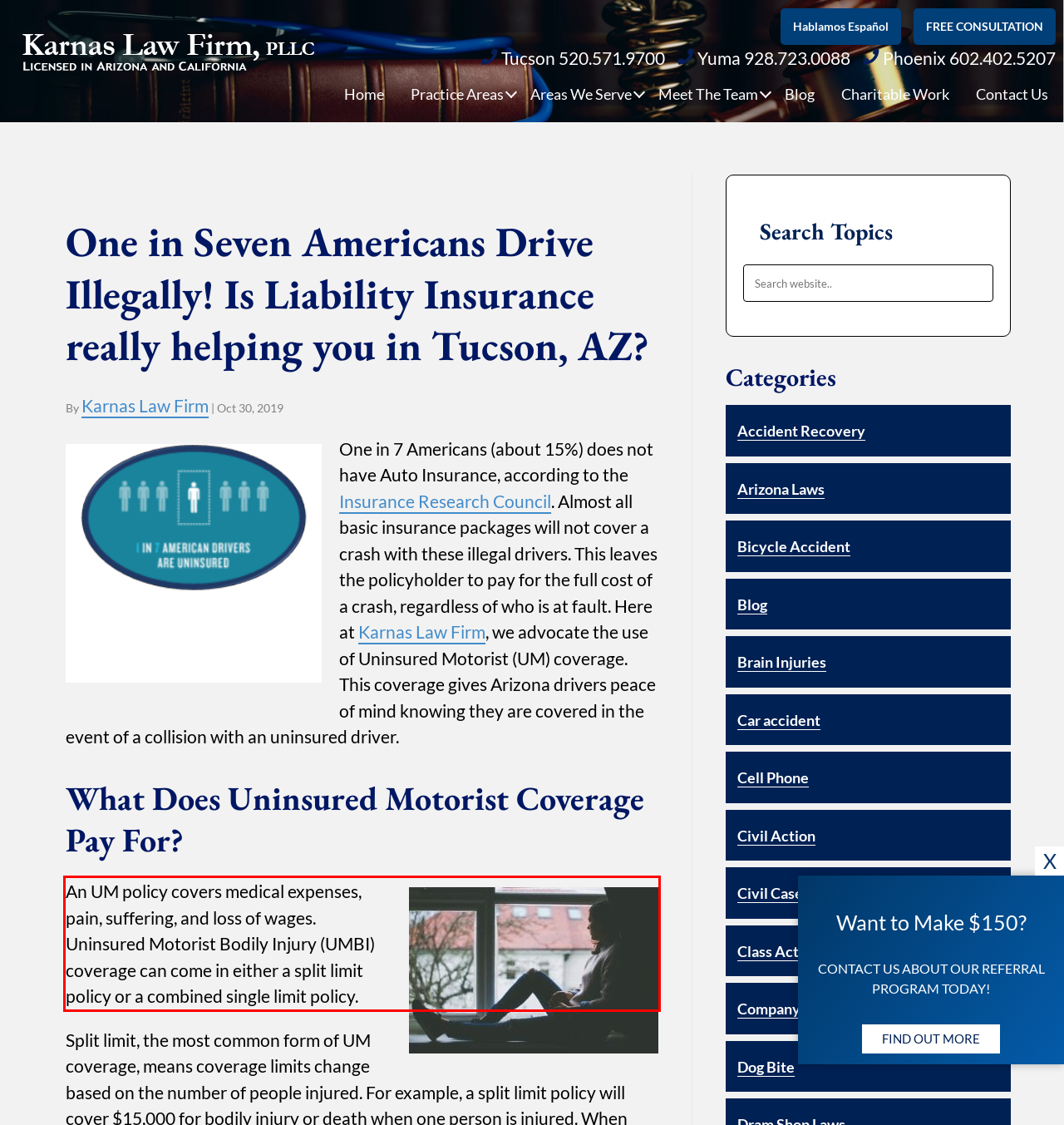Look at the screenshot of the webpage, locate the red rectangle bounding box, and generate the text content that it contains.

An UM policy covers medical expenses, pain, suffering, and loss of wages. Uninsured Motorist Bodily Injury (UMBI) coverage can come in either a split limit policy or a combined single limit policy.